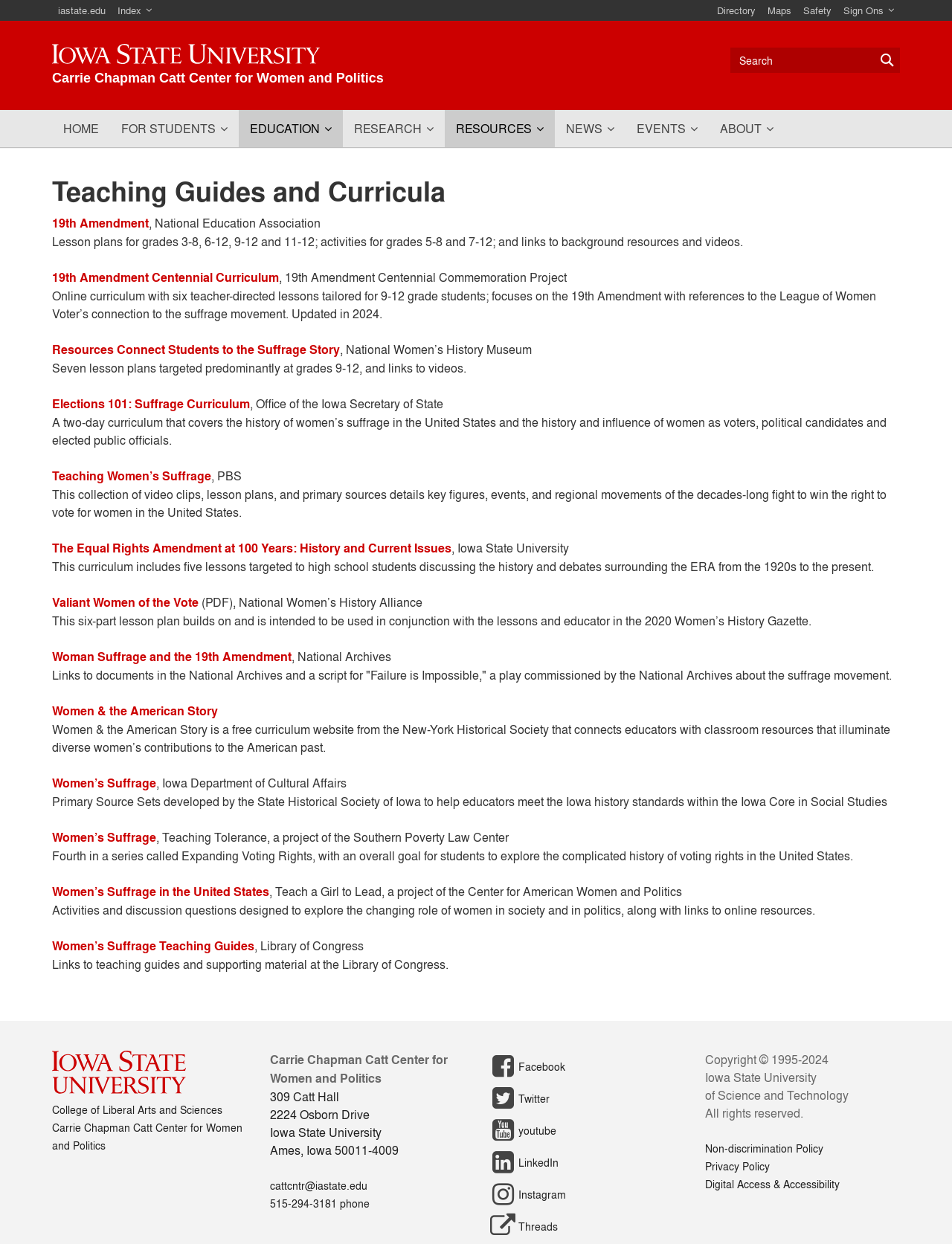Identify the title of the webpage and provide its text content.

Teaching Guides and Curricula